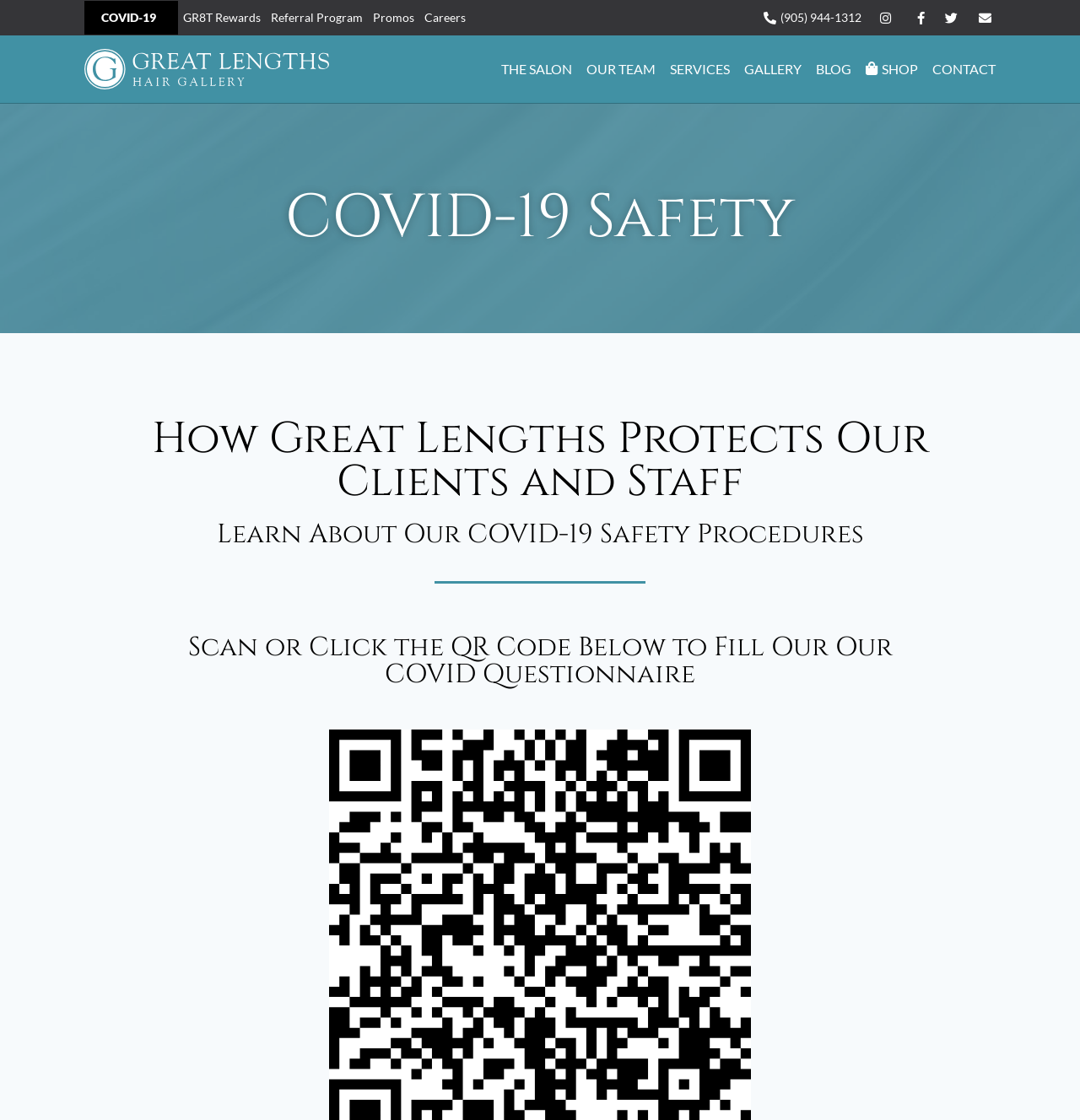Determine the bounding box coordinates for the HTML element described here: "Blog".

[0.755, 0.047, 0.788, 0.077]